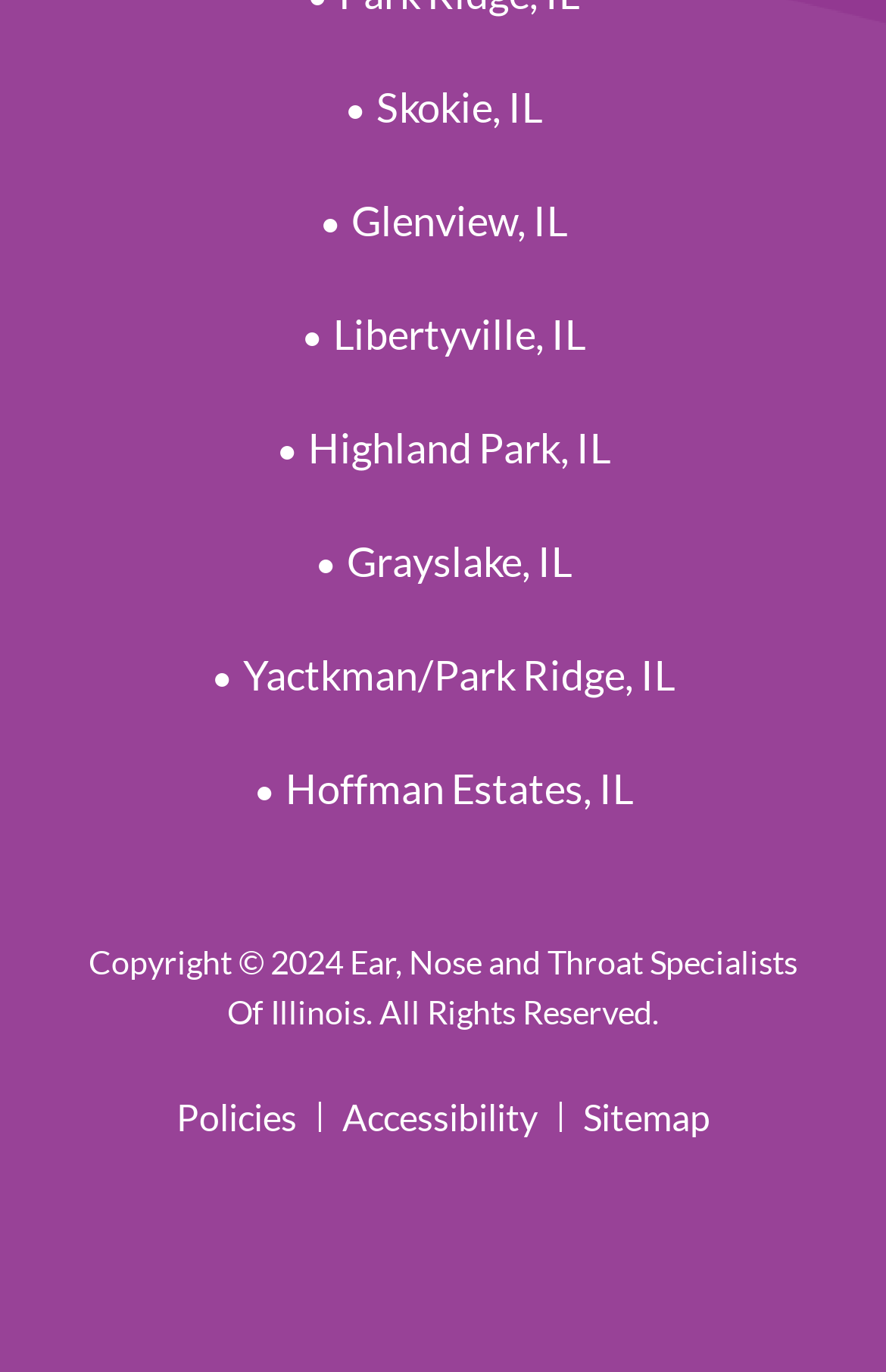Determine the bounding box coordinates of the clickable element to complete this instruction: "access Sitemap". Provide the coordinates in the format of four float numbers between 0 and 1, [left, top, right, bottom].

[0.658, 0.799, 0.801, 0.83]